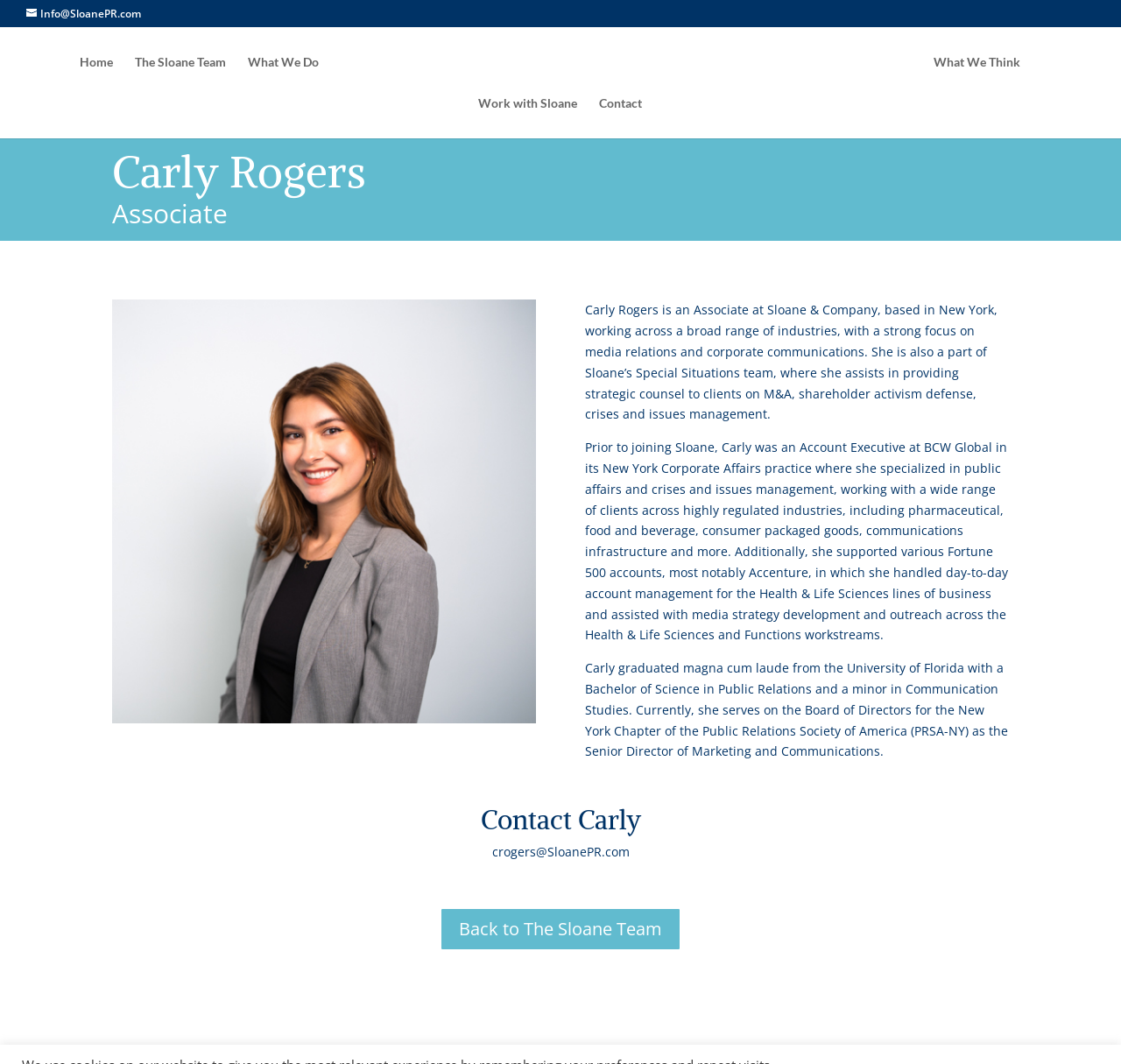Provide your answer in a single word or phrase: 
How many industries does Carly Rogers work across?

a broad range